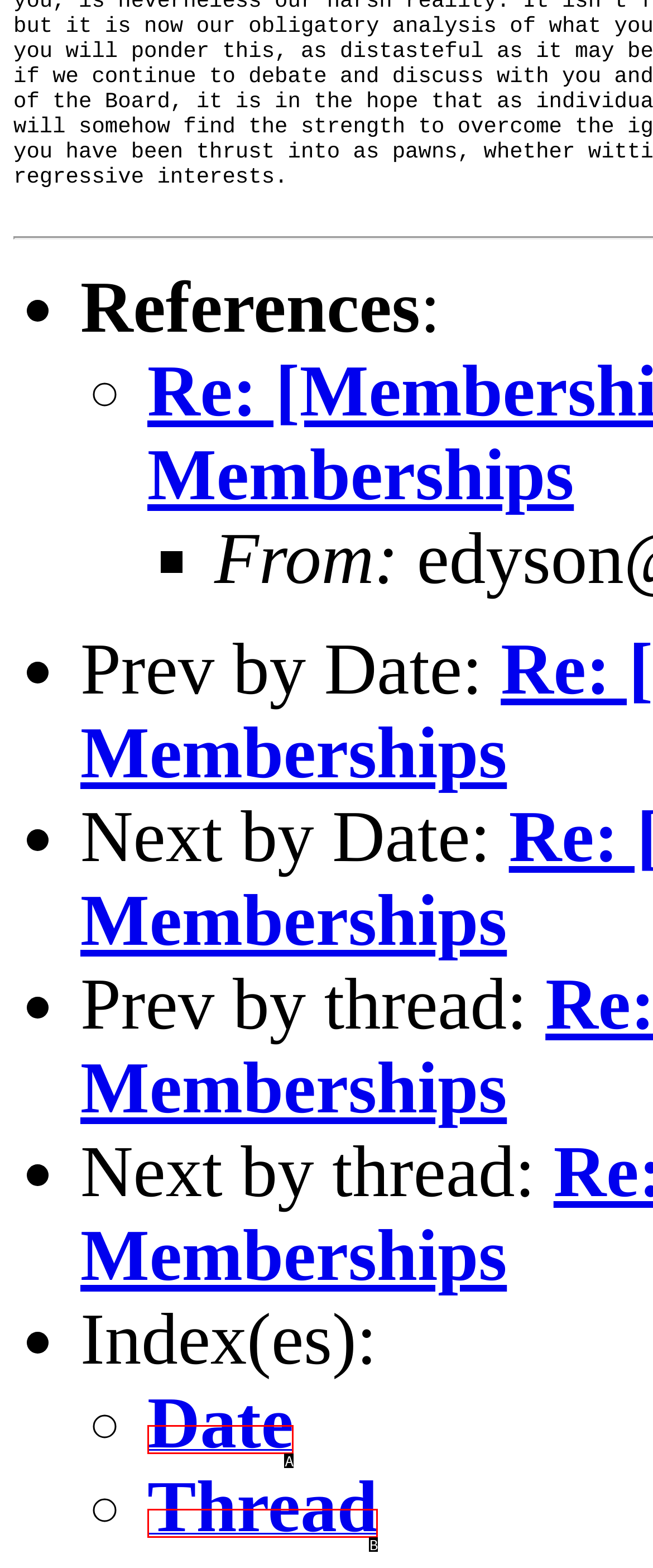Select the letter that corresponds to the UI element described as: Date
Answer by providing the letter from the given choices.

A